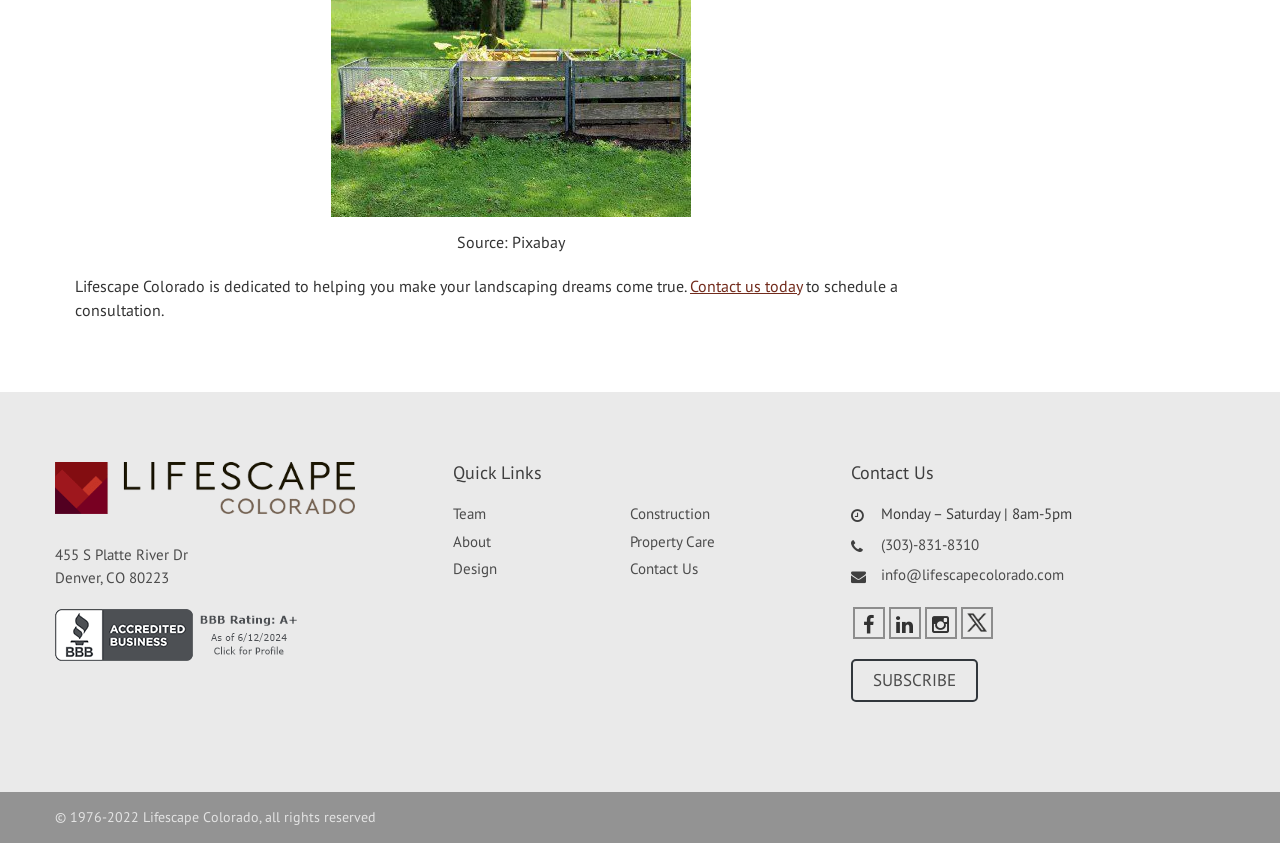Using the details from the image, please elaborate on the following question: What are the business hours?

The business hours are mentioned in the text 'Monday – Saturday | 8am-5pm' under the 'Contact Us' section.